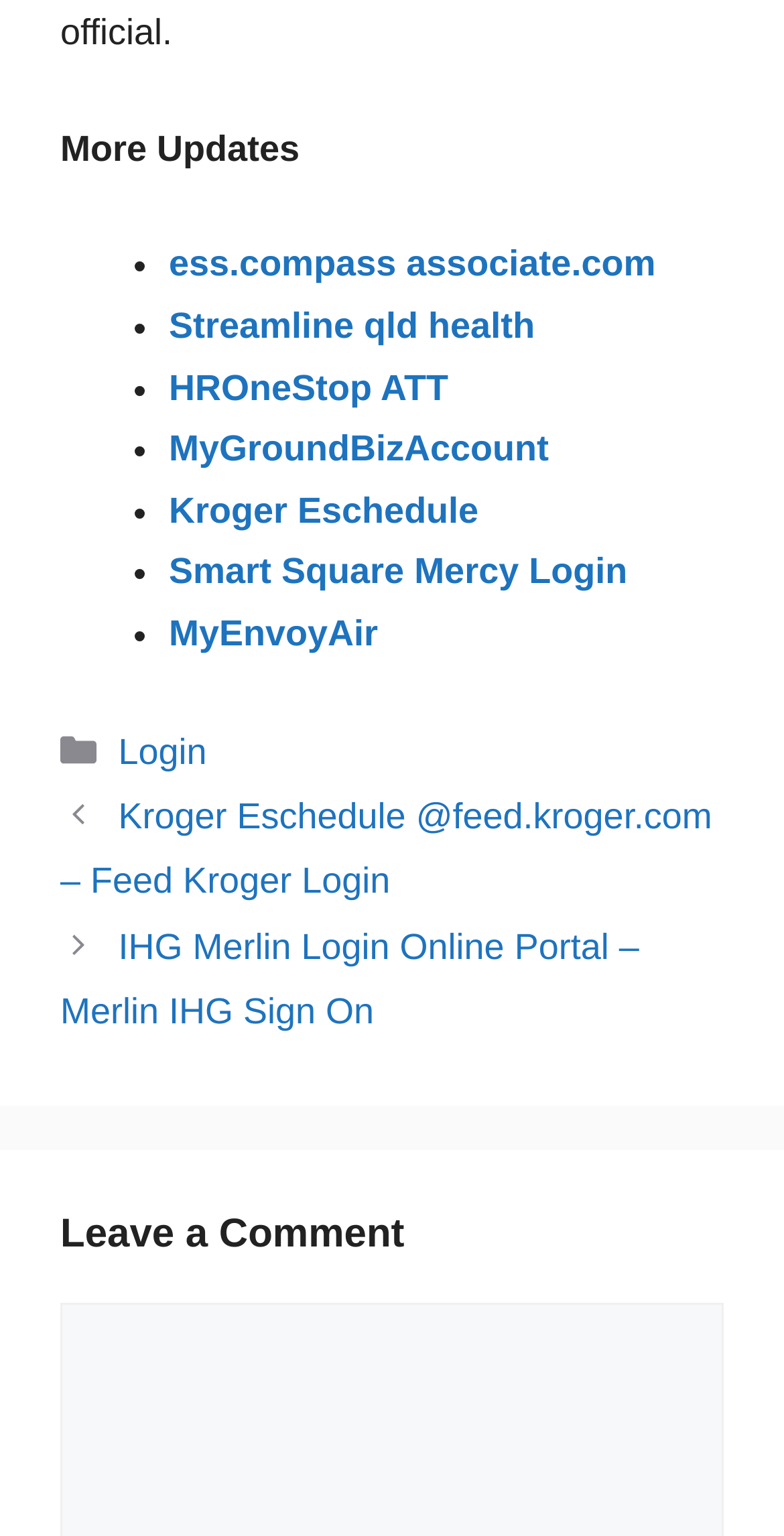Provide the bounding box coordinates of the section that needs to be clicked to accomplish the following instruction: "Visit 'MyGroundBizAccount'."

[0.215, 0.279, 0.7, 0.305]